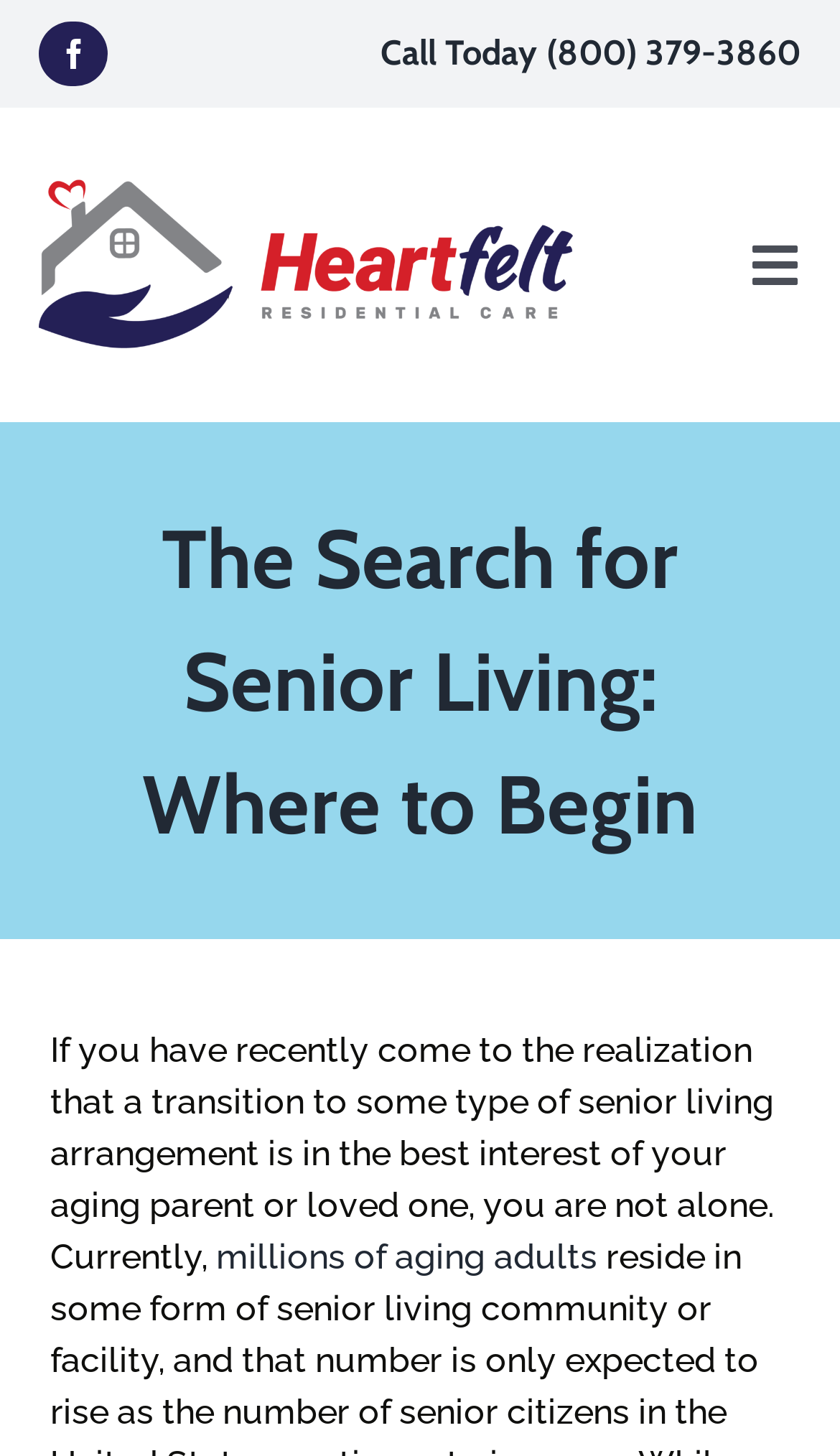Locate the bounding box coordinates of the area that needs to be clicked to fulfill the following instruction: "Call the phone number". The coordinates should be in the format of four float numbers between 0 and 1, namely [left, top, right, bottom].

[0.453, 0.022, 0.953, 0.05]